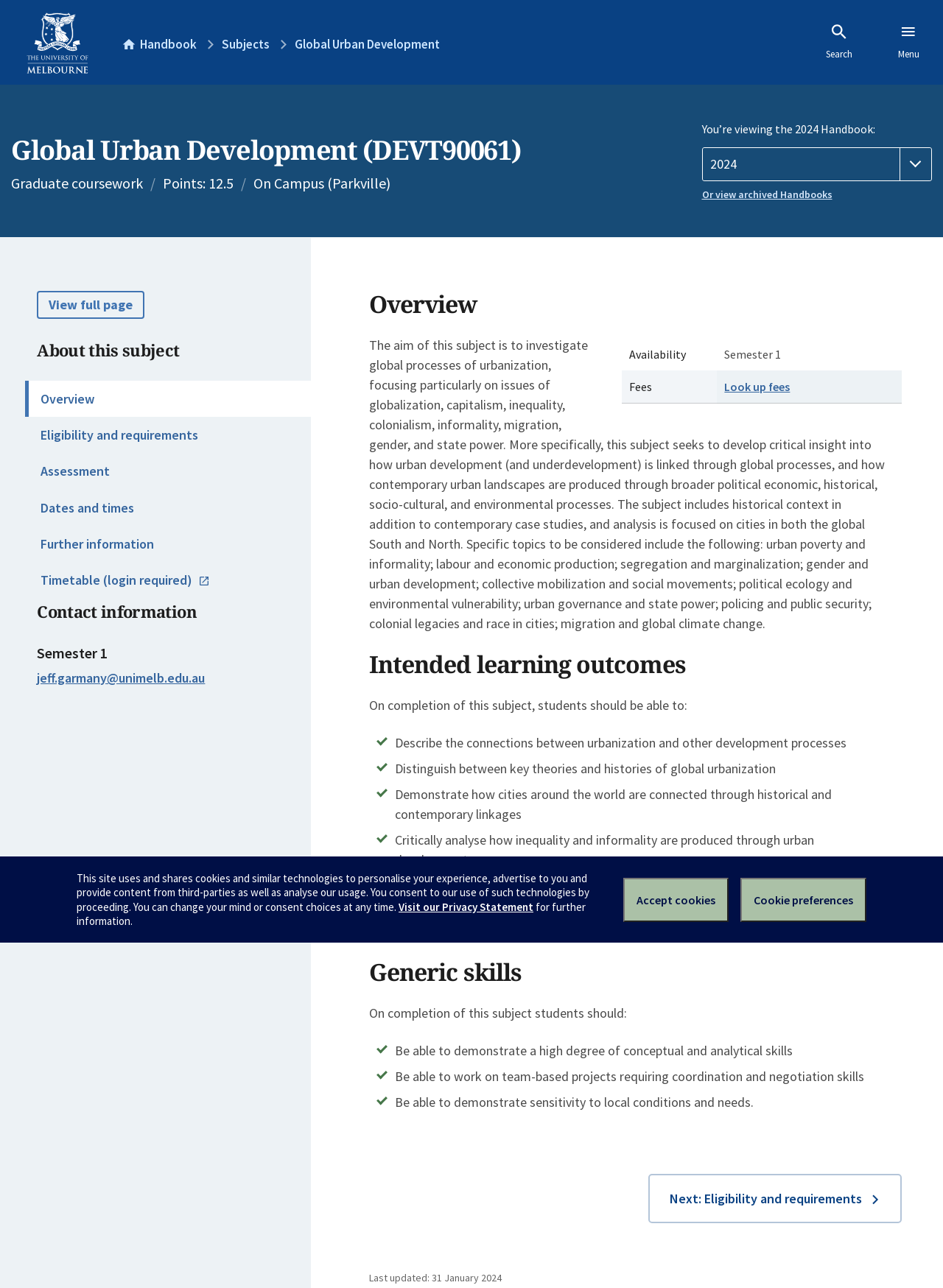Please give a concise answer to this question using a single word or phrase: 
What is the name of the subject?

Global Urban Development